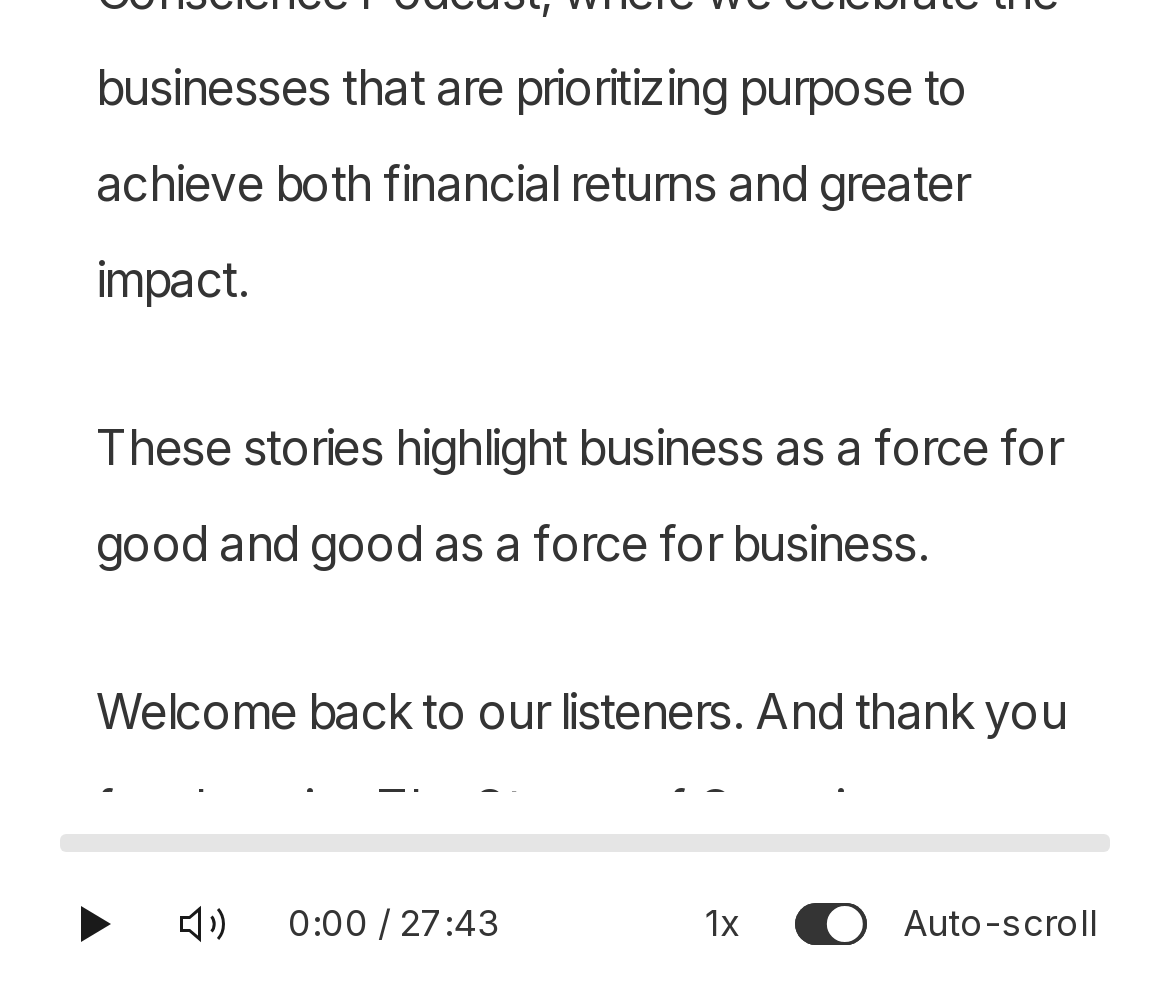Extract the bounding box coordinates of the UI element described by: "aria-label="Seek slider"". The coordinates should include four float numbers ranging from 0 to 1, e.g., [left, top, right, bottom].

[0.051, 0.837, 0.949, 0.855]